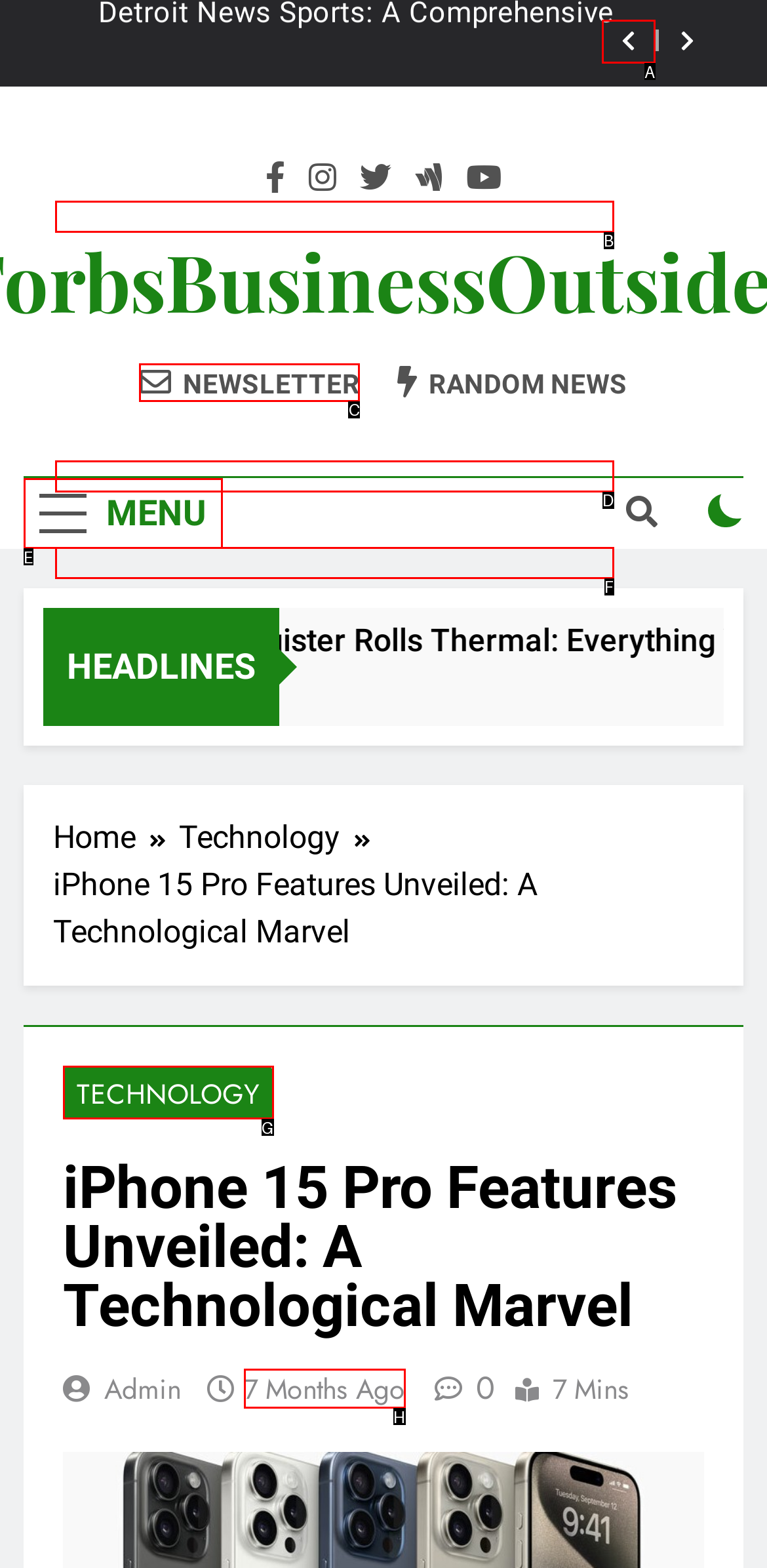To complete the instruction: Read the NEWSLETTER, which HTML element should be clicked?
Respond with the option's letter from the provided choices.

C